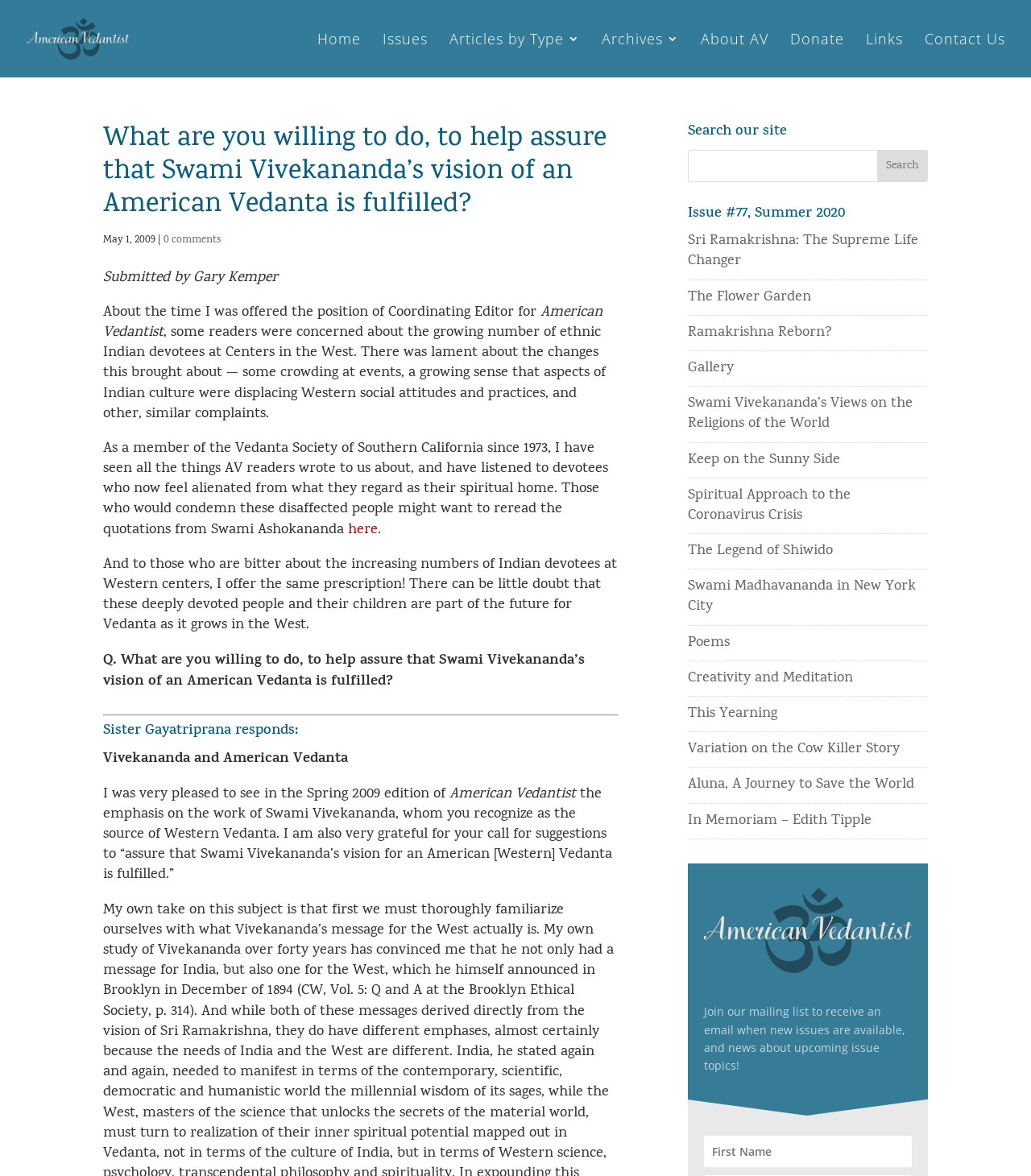Find the bounding box coordinates of the clickable element required to execute the following instruction: "Donate to American Vedantist". Provide the coordinates as four float numbers between 0 and 1, i.e., [left, top, right, bottom].

[0.766, 0.028, 0.819, 0.066]